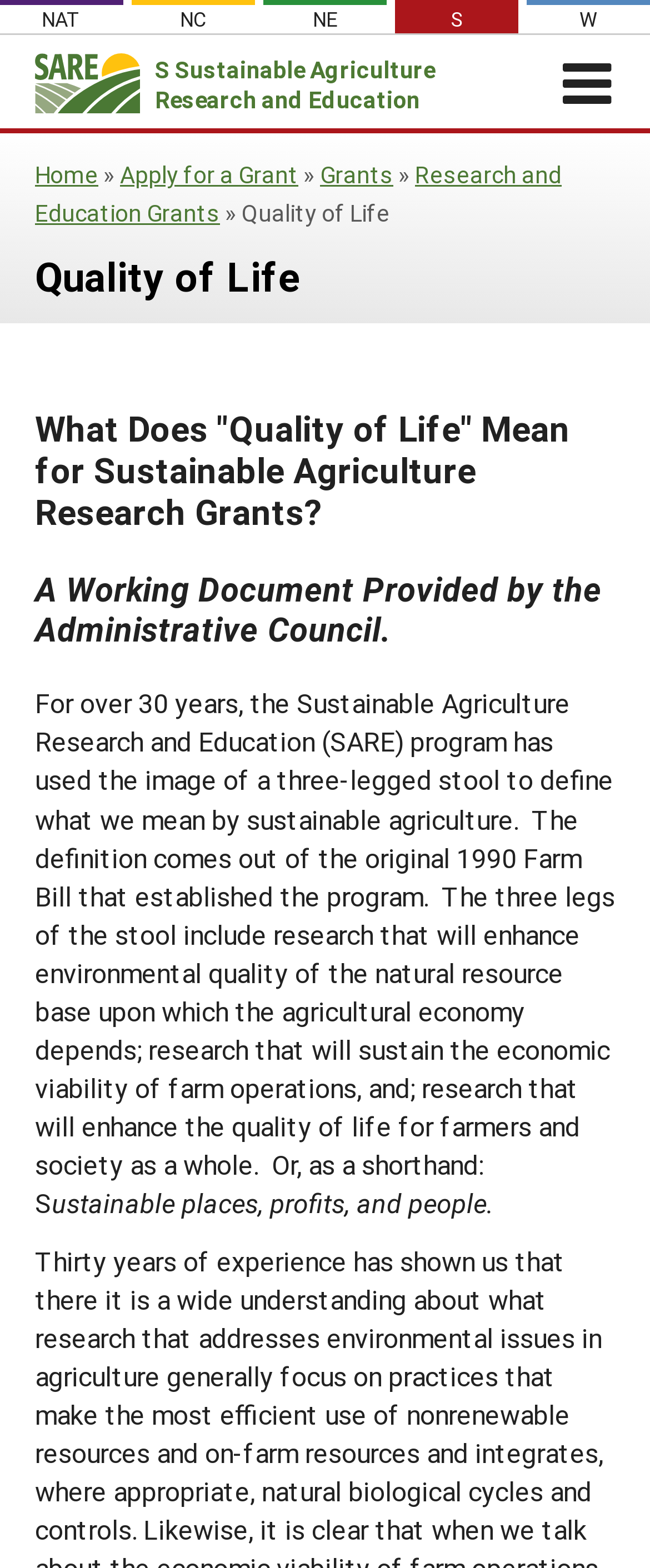Please find and report the bounding box coordinates of the element to click in order to perform the following action: "Search for grants". The coordinates should be expressed as four float numbers between 0 and 1, in the format [left, top, right, bottom].

[0.054, 0.043, 0.618, 0.079]